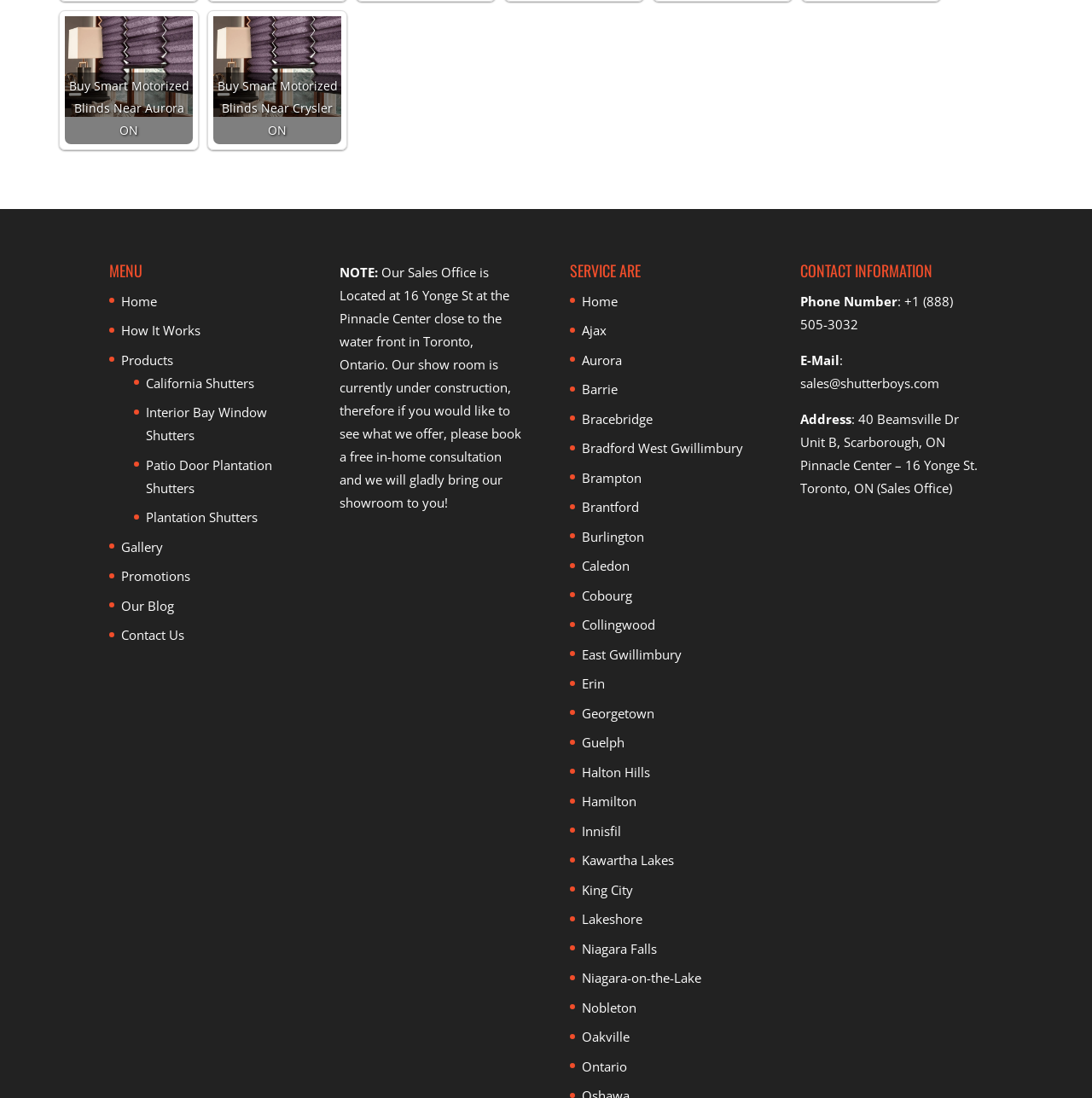Find the bounding box of the web element that fits this description: "Hello world!".

None